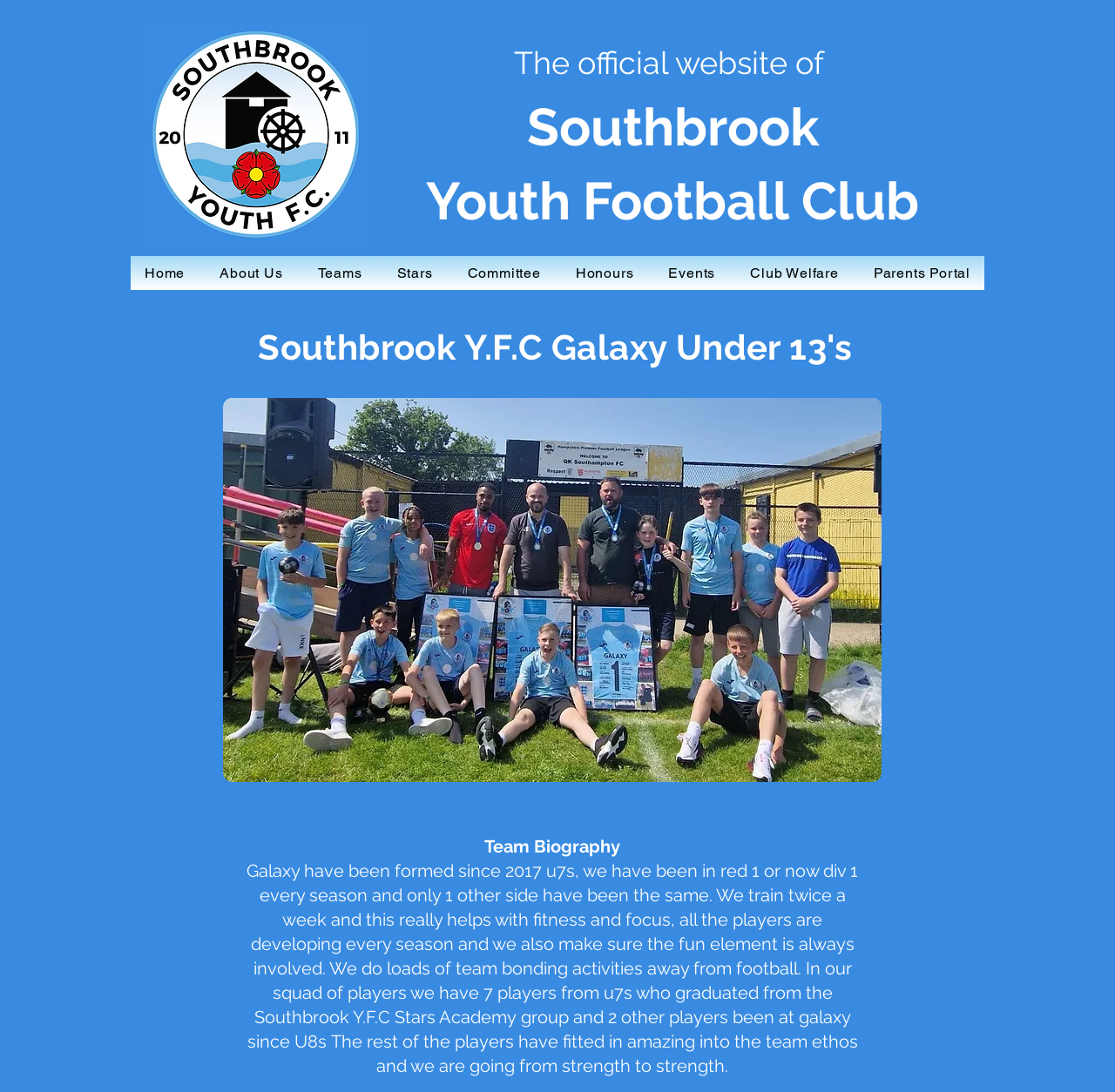Determine the bounding box coordinates of the clickable element necessary to fulfill the instruction: "View the 'About Us' page". Provide the coordinates as four float numbers within the 0 to 1 range, i.e., [left, top, right, bottom].

[0.185, 0.235, 0.266, 0.266]